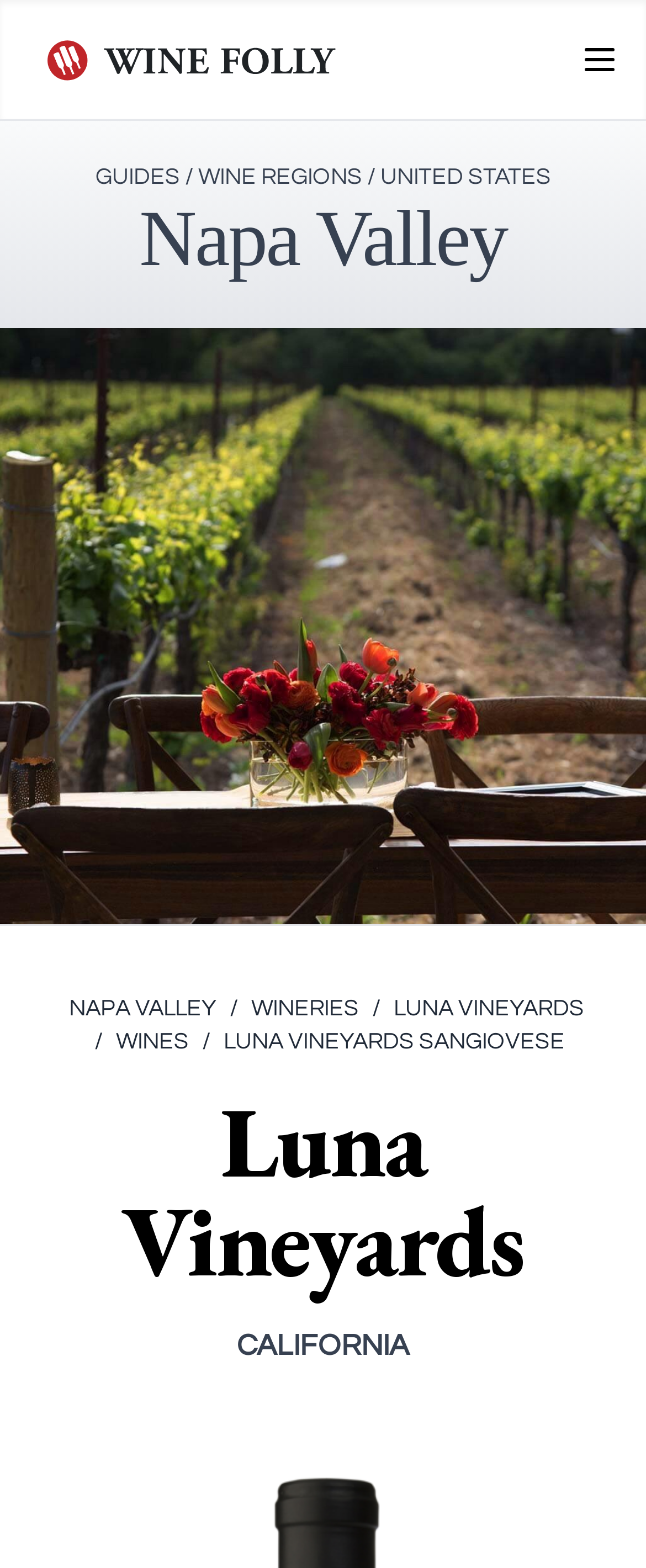Kindly determine the bounding box coordinates for the area that needs to be clicked to execute this instruction: "Explore Napa Valley".

[0.216, 0.125, 0.784, 0.181]